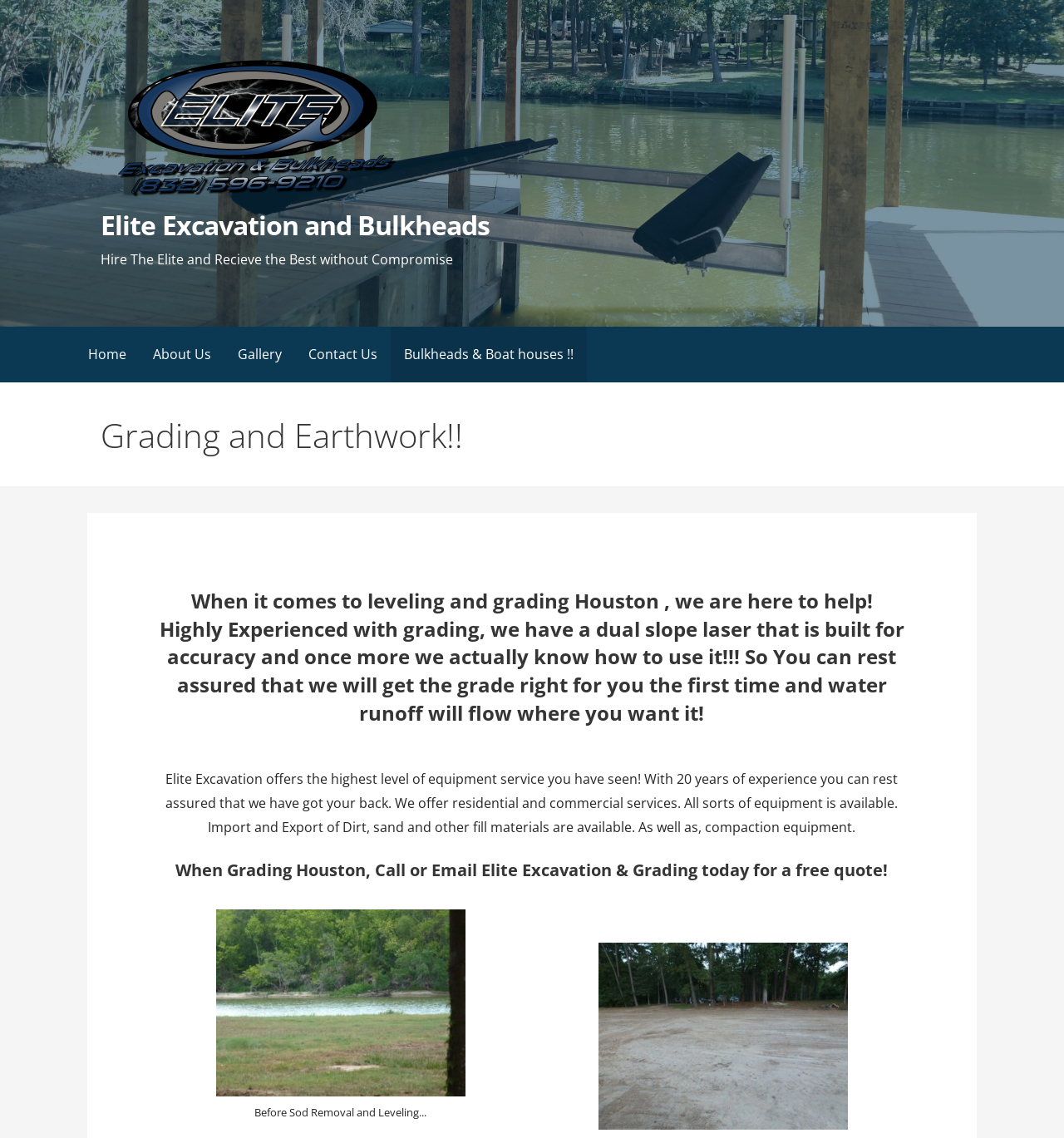Locate the bounding box coordinates of the UI element described by: "Elite Excavation and Bulkheads". The bounding box coordinates should consist of four float numbers between 0 and 1, i.e., [left, top, right, bottom].

[0.095, 0.182, 0.461, 0.213]